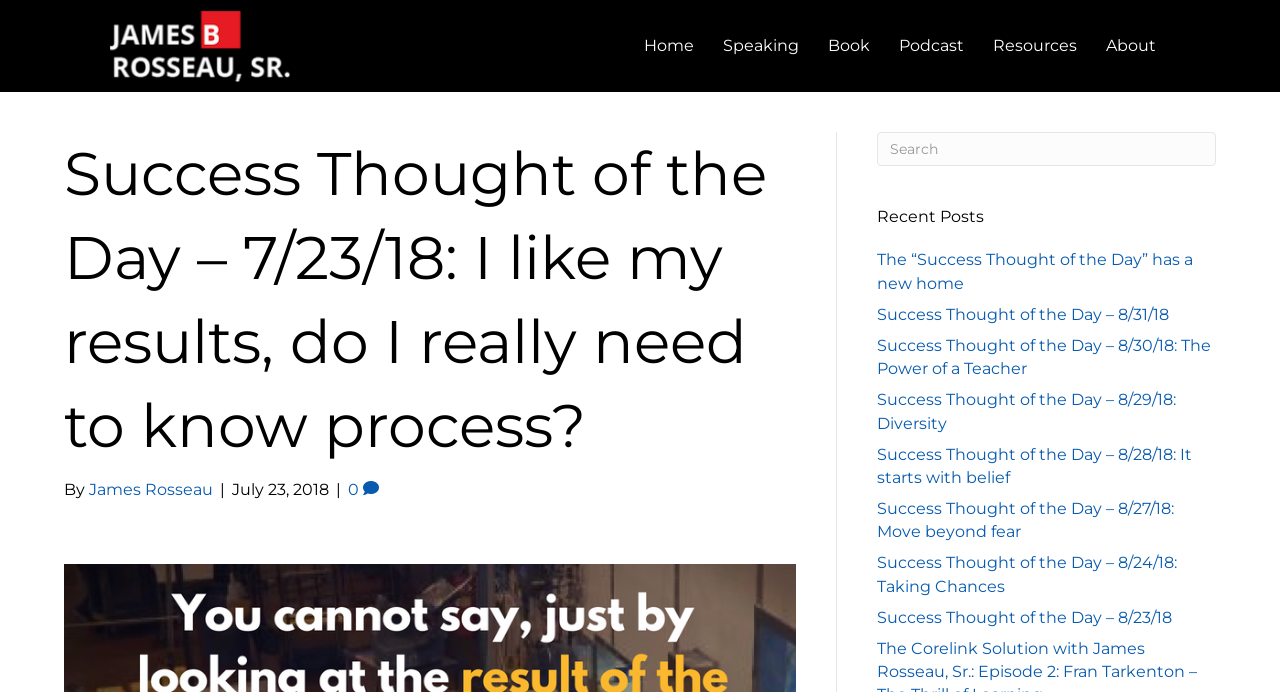Highlight the bounding box coordinates of the region I should click on to meet the following instruction: "View the About page".

[0.853, 0.035, 0.914, 0.098]